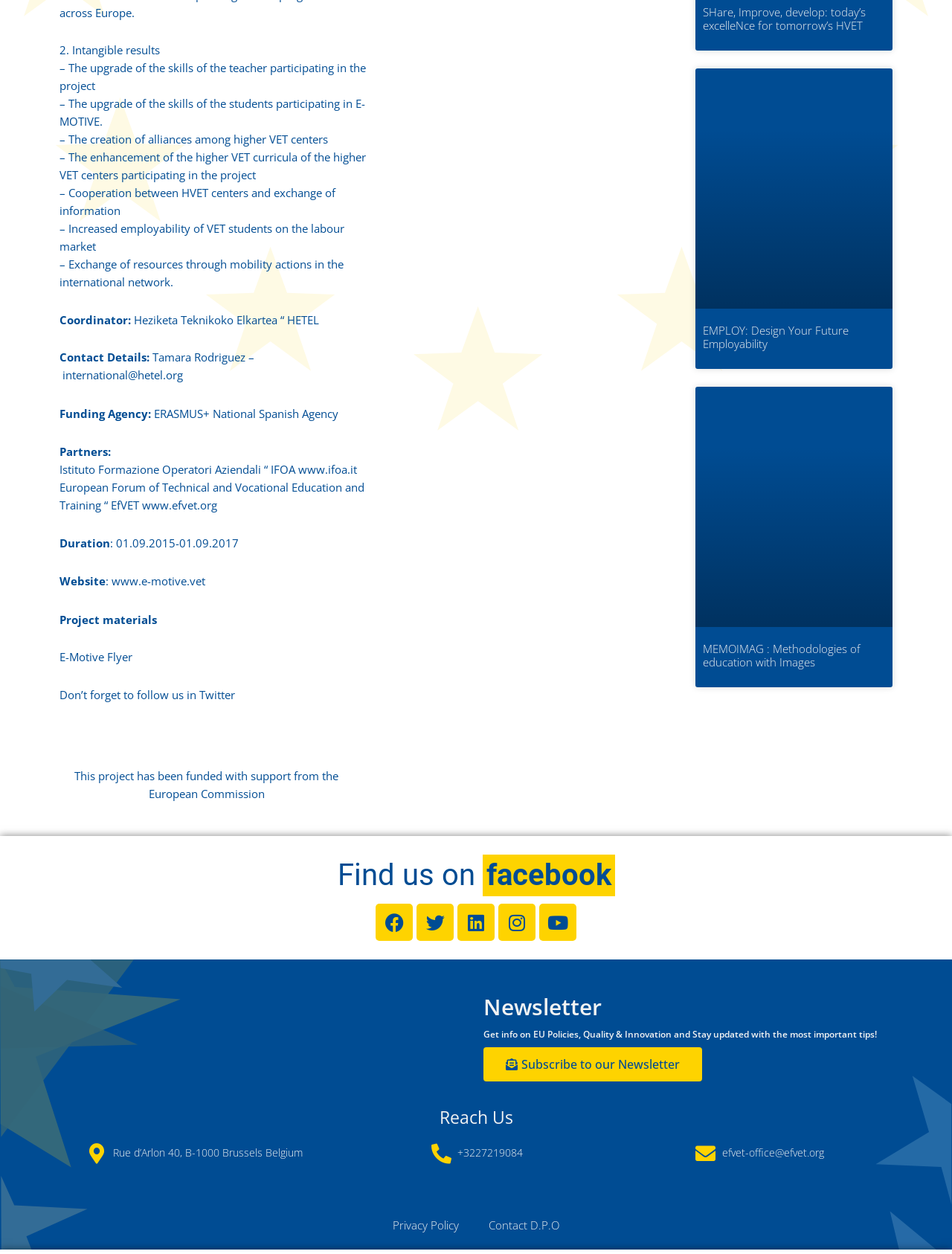Given the description Contact D.P.O, predict the bounding box coordinates of the UI element. Ensure the coordinates are in the format (top-left x, top-left y, bottom-right x, bottom-right y) and all values are between 0 and 1.

[0.498, 0.963, 0.603, 0.99]